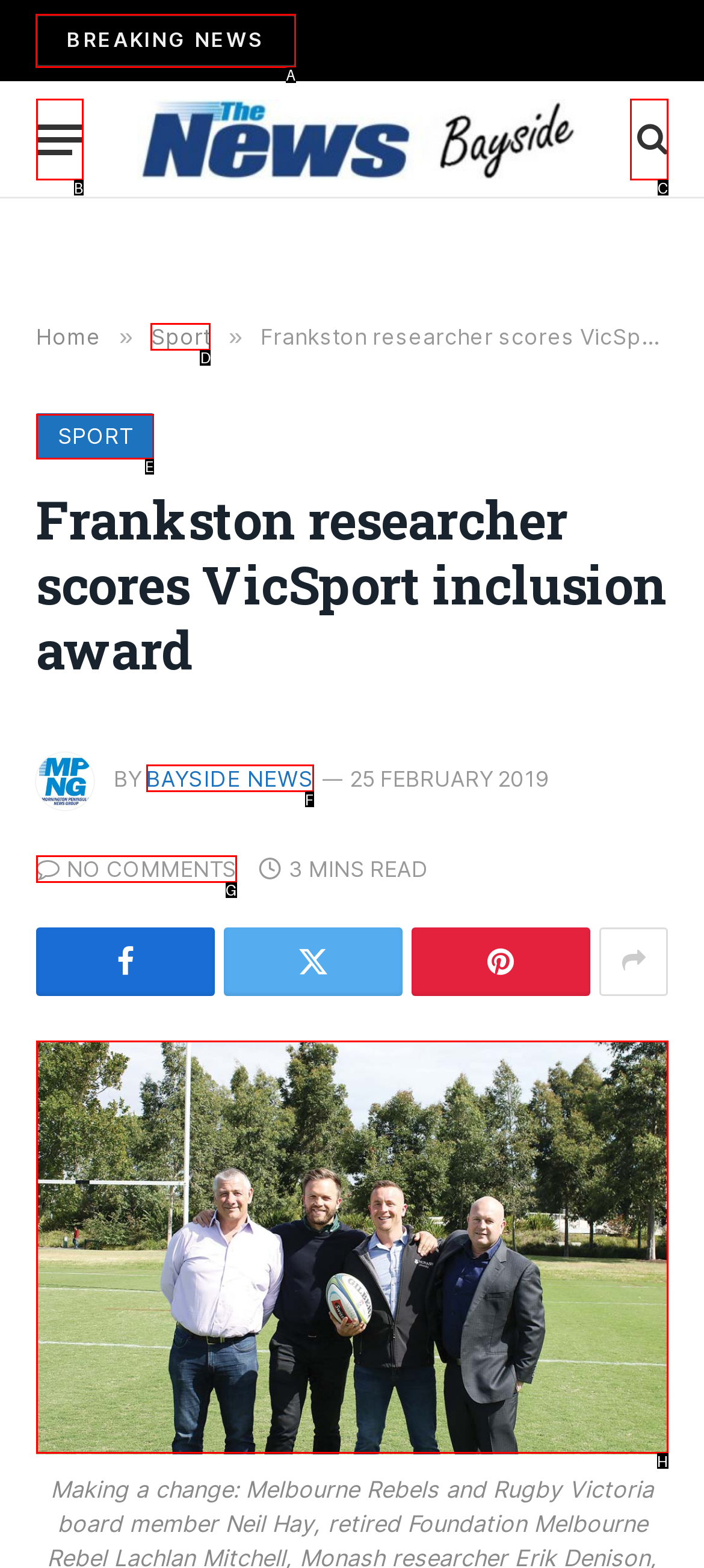Which option should be clicked to execute the task: Click on the 'BREAKING NEWS' link?
Reply with the letter of the chosen option.

A